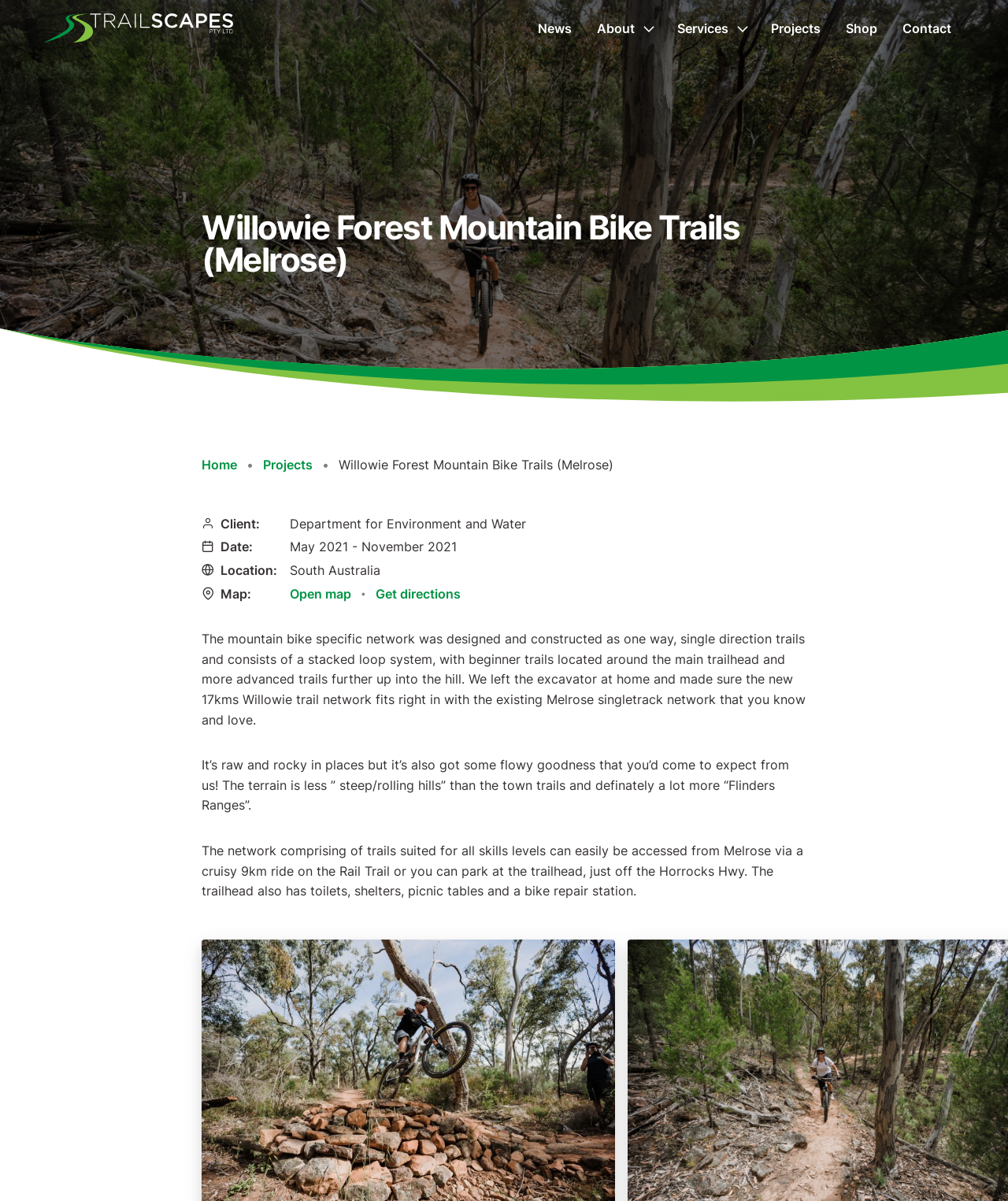Given the description "Projects", provide the bounding box coordinates of the corresponding UI element.

[0.261, 0.378, 0.31, 0.397]